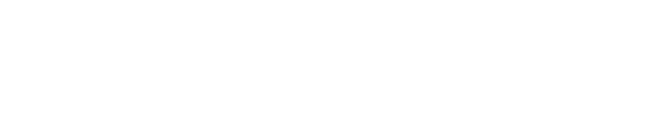What committee is involved in the discussion?
Refer to the image and provide a detailed answer to the question.

The caption states that the Ocean Pines Communications Committee is involved in the discussion and efforts to replace the current analog sign with a modern electric alternative.